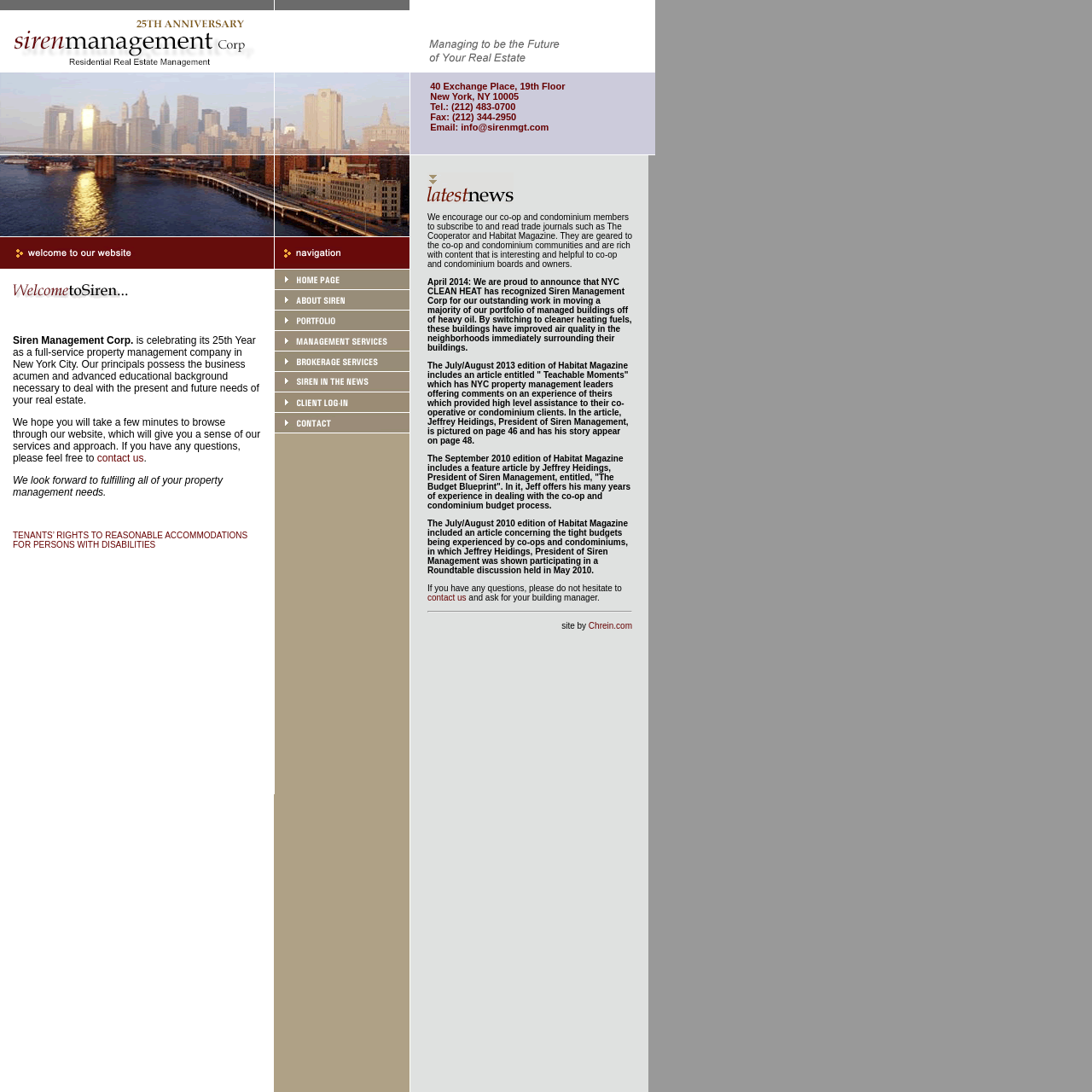Answer the following in one word or a short phrase: 
What is the company name?

Siren Management Corp